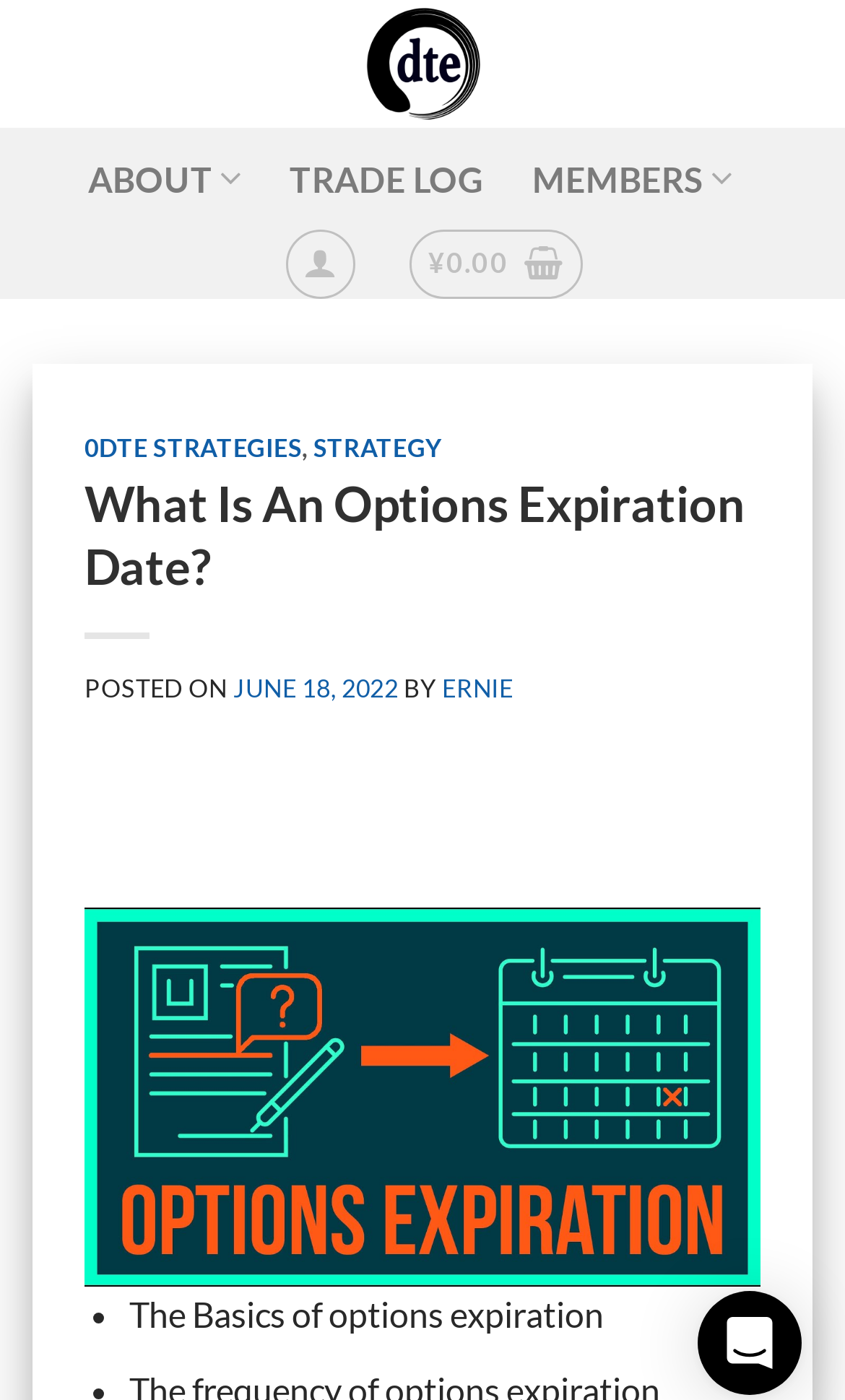Could you specify the bounding box coordinates for the clickable section to complete the following instruction: "view trade log"?

[0.343, 0.091, 0.573, 0.164]